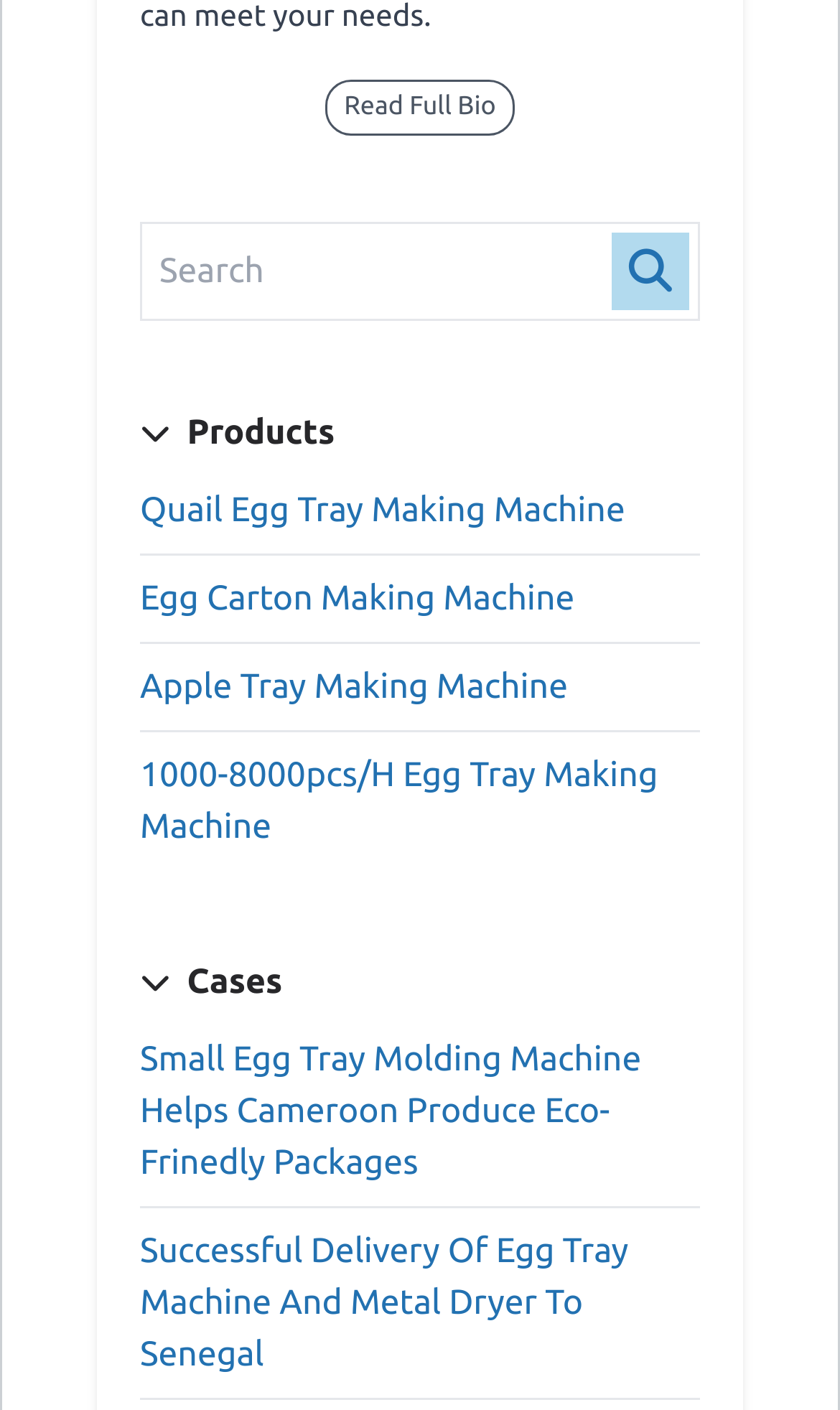Determine the bounding box coordinates for the area that needs to be clicked to fulfill this task: "Learn about Small Egg Tray Molding Machine". The coordinates must be given as four float numbers between 0 and 1, i.e., [left, top, right, bottom].

[0.167, 0.738, 0.764, 0.839]